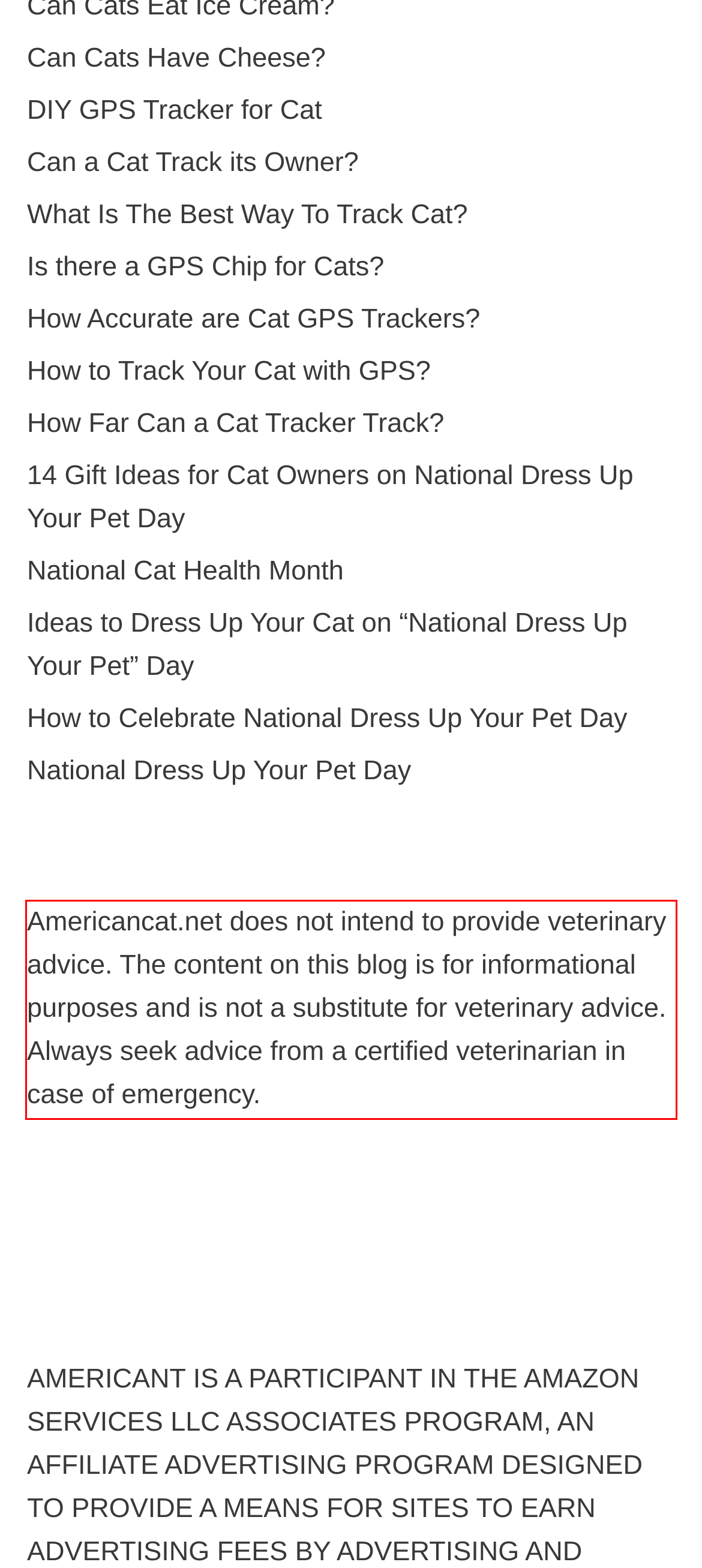Extract and provide the text found inside the red rectangle in the screenshot of the webpage.

Americancat.net does not intend to provide veterinary advice. The content on this blog is for informational purposes and is not a substitute for veterinary advice. Always seek advice from a certified veterinarian in case of emergency.